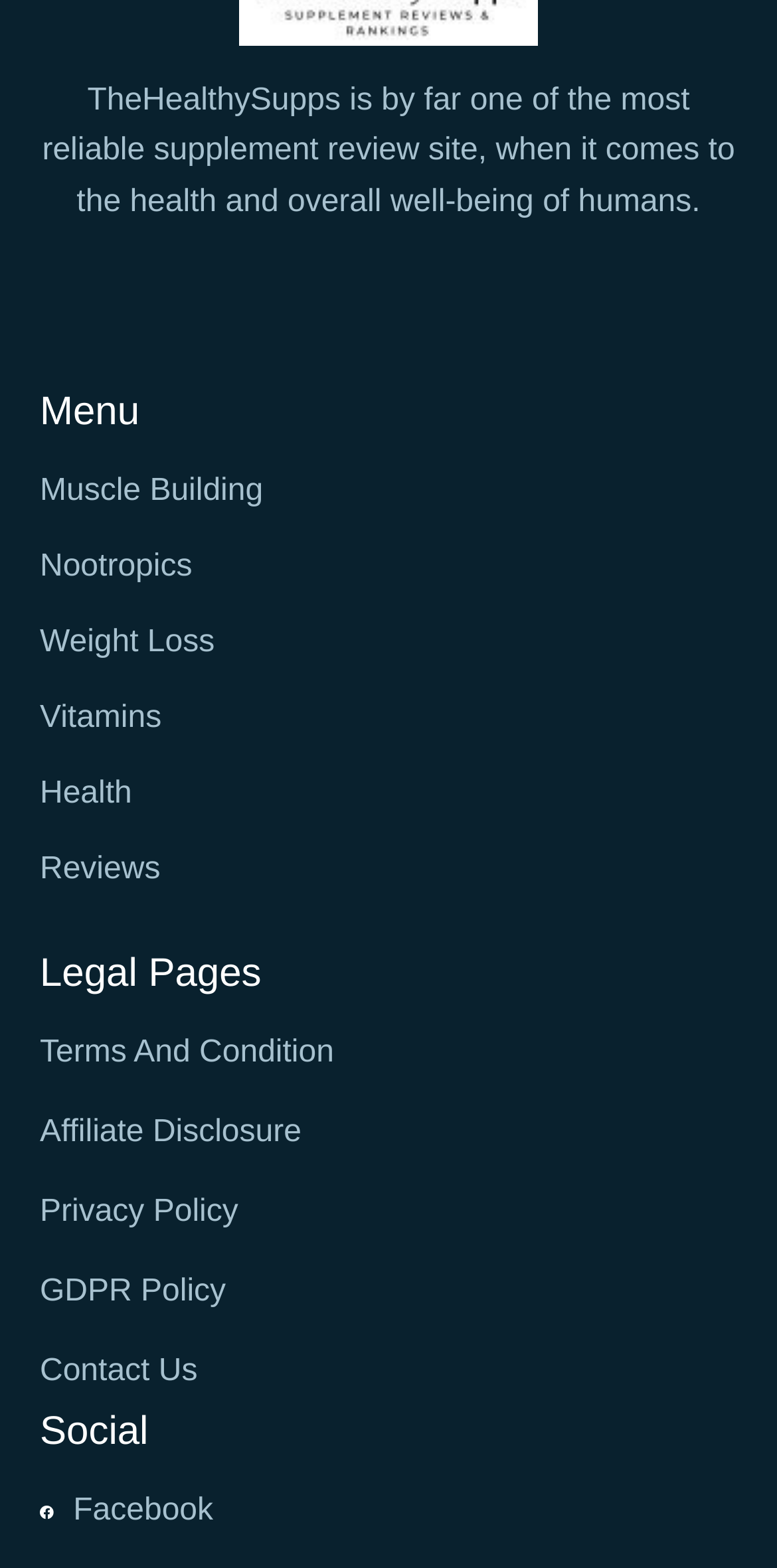Can you pinpoint the bounding box coordinates for the clickable element required for this instruction: "Explore Health"? The coordinates should be four float numbers between 0 and 1, i.e., [left, top, right, bottom].

[0.051, 0.497, 0.949, 0.517]